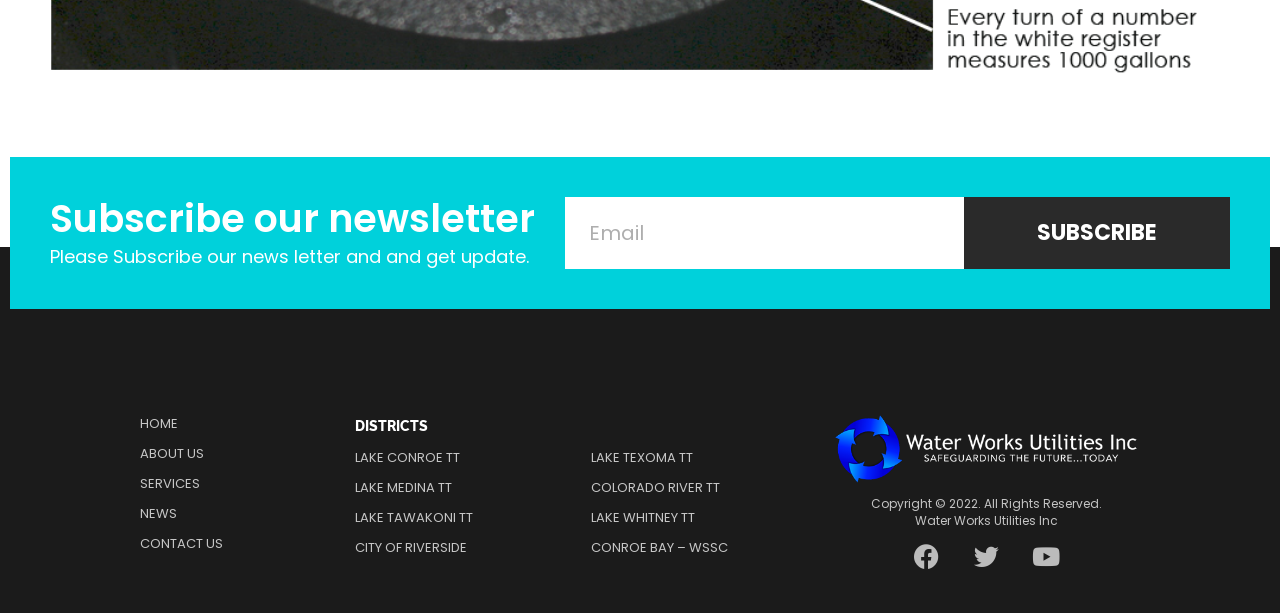Pinpoint the bounding box coordinates for the area that should be clicked to perform the following instruction: "Enter email address".

[0.441, 0.321, 0.753, 0.439]